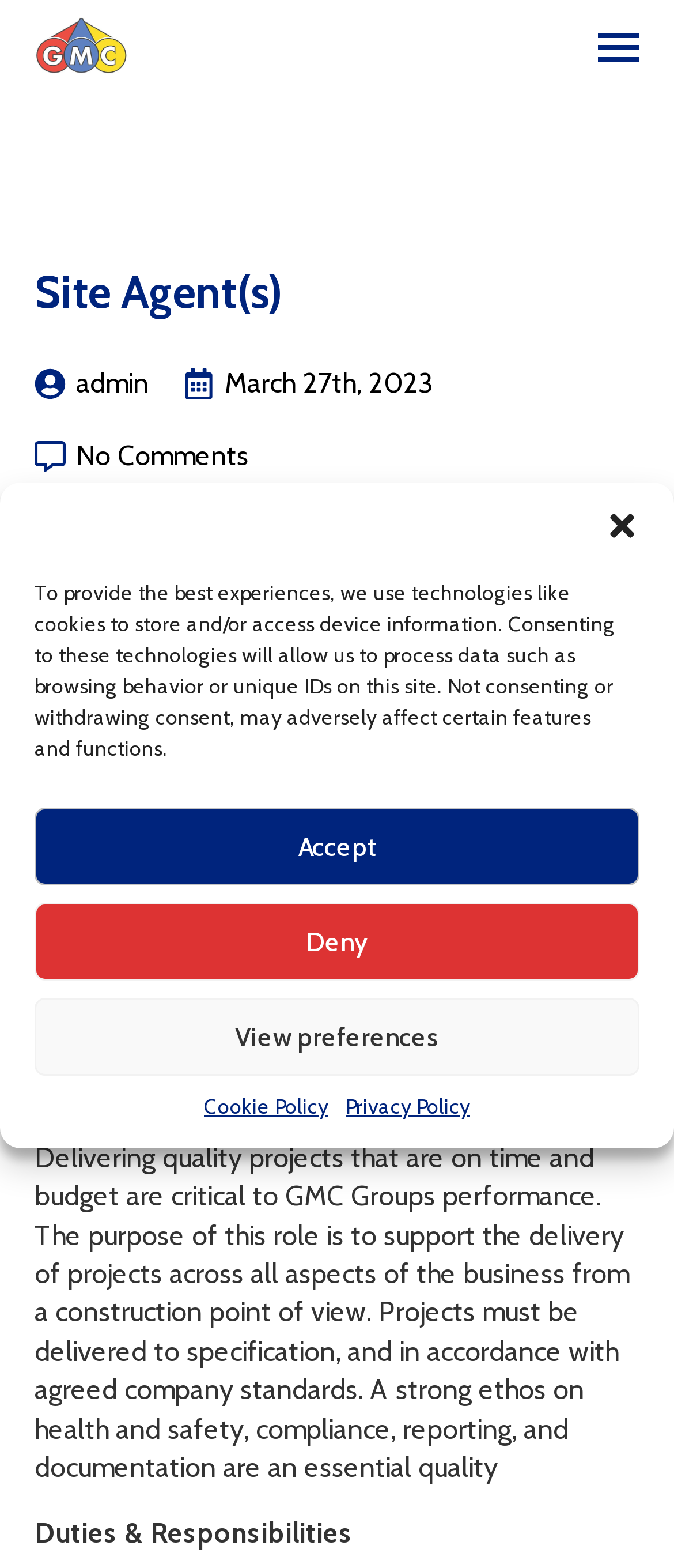Point out the bounding box coordinates of the section to click in order to follow this instruction: "Open the menu".

[0.887, 0.017, 0.949, 0.043]